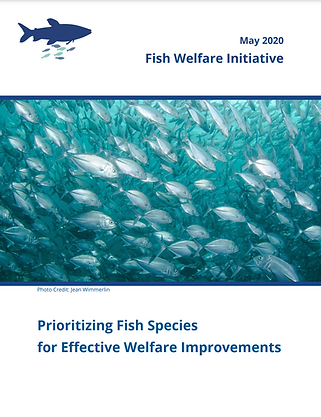Describe all the elements and aspects of the image comprehensively.

The image features the cover page of a report from the Fish Welfare Initiative, dated May 2020. The cover prominently displays the title "Prioritizing Fish Species for Effective Welfare Improvements," which suggests the report focuses on enhancing the welfare standards for various fish species. At the top, there is the organization's name, "Fish Welfare Initiative," alongside a stylized depiction of a fish, indicating the theme and purpose of the report. Additionally, the photo credit is attributed to Jean Winmerlin, hinting at an underwater scene filled with schools of fish, emphasizing the aquatic context of the initiative's focus. The layout is designed to convey a sense of professionalism and urgency in addressing fish welfare issues.